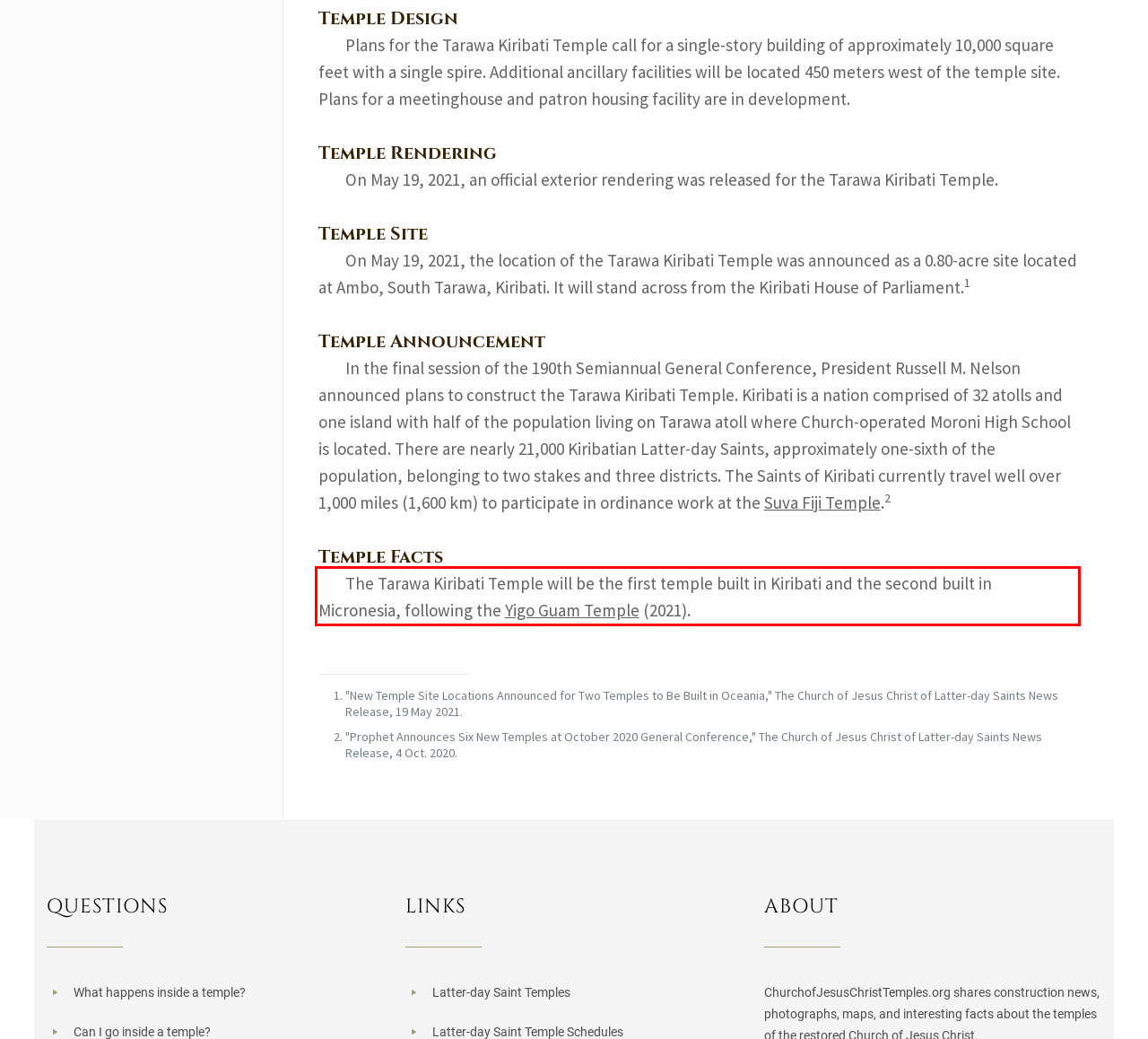You have a webpage screenshot with a red rectangle surrounding a UI element. Extract the text content from within this red bounding box.

The Tarawa Kiribati Temple will be the first temple built in Kiribati and the second built in Micronesia, following the Yigo Guam Temple (2021).